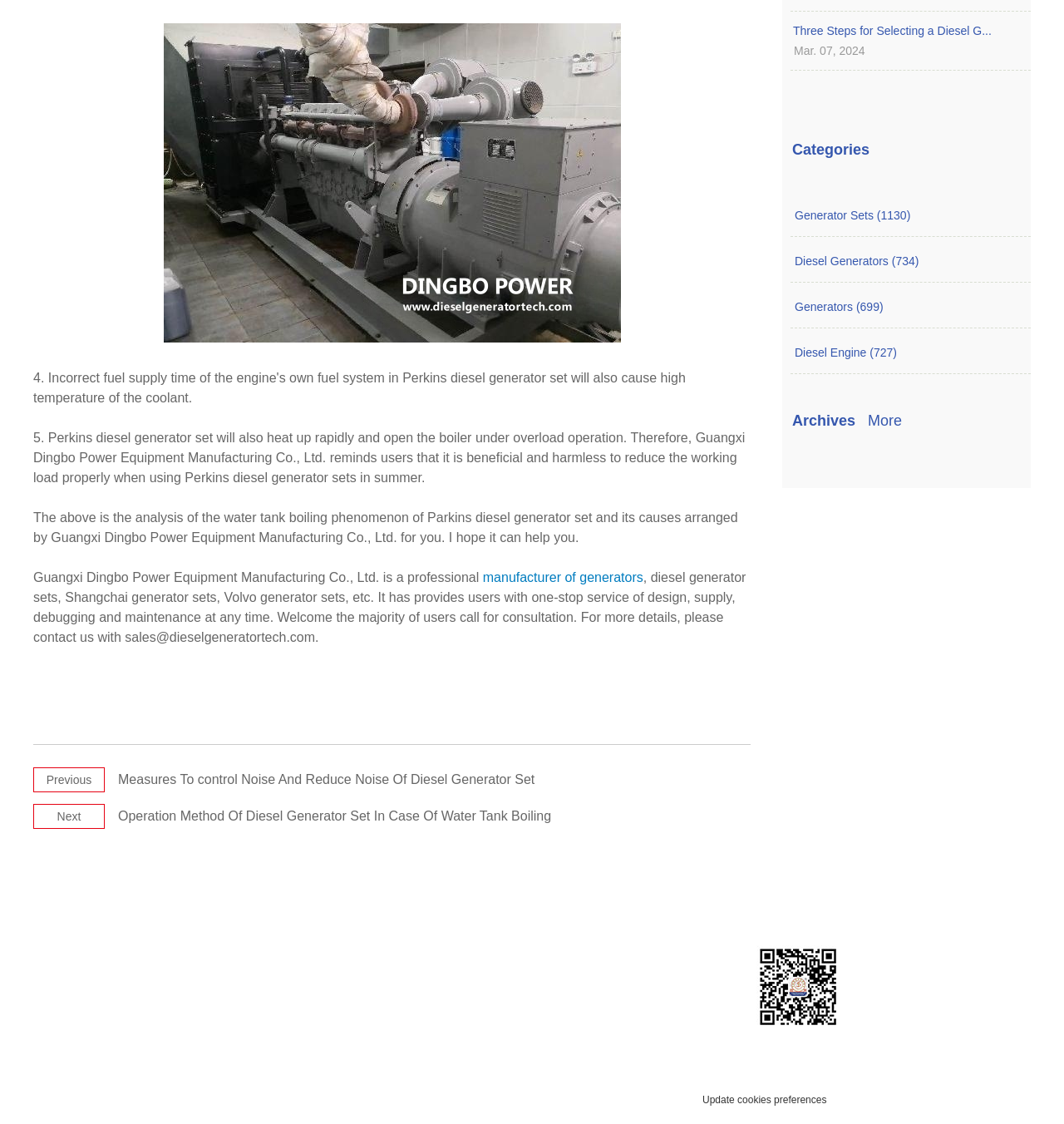What is the company name mentioned on the webpage?
Can you provide a detailed and comprehensive answer to the question?

I found the company name by looking at the text elements on the webpage, specifically the StaticText elements. The company name is mentioned in multiple places, including the introduction and the contact information section.